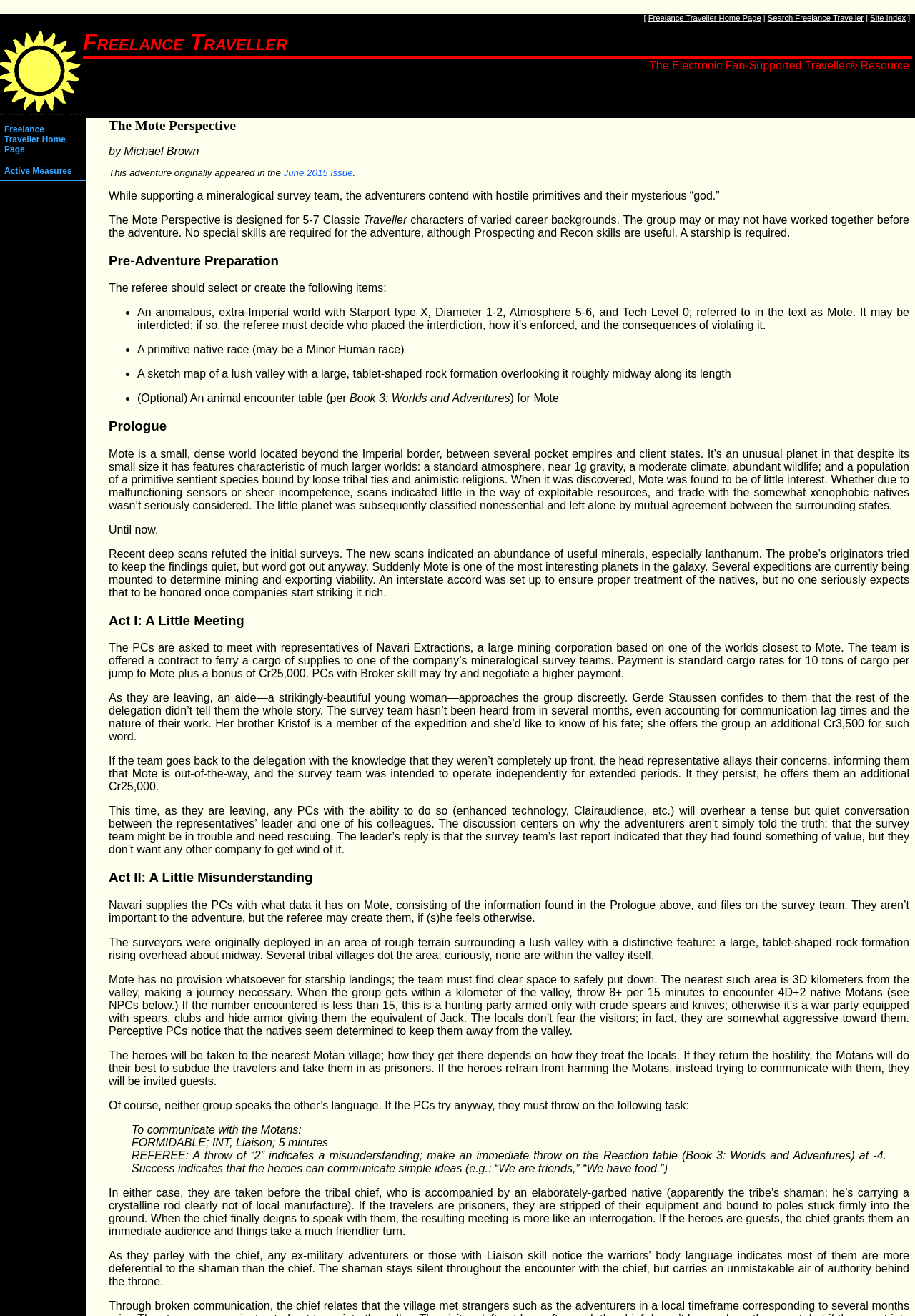Give a full account of the webpage's elements and their arrangement.

The webpage is about a science fiction adventure, "The Mote Perspective," which is part of the Freelance Traveller series. At the top of the page, there are several links, including "Freelance Traveller Home Page," "Search Freelance Traveller," and "Site Index." Below these links, there is a brief description of Freelance Traveller as an electronic fan-supported resource.

The main content of the page is divided into several sections, including "Pre-Adventure Preparation," "Prologue," "Act I: A Little Meeting," "Act II: A Little Misunderstanding," and others. Each section provides a detailed description of the adventure, including the setting, characters, and plot.

In the "Prologue" section, the planet Mote is introduced as a small, dense world with a standard atmosphere, near 1g gravity, and a moderate climate. The planet is inhabited by a primitive sentient species bound by loose tribal ties and animistic religions. The section also mentions that the planet was initially found to be of little interest, but recent deep scans have revealed an abundance of useful minerals, making it a valuable resource.

The "Act I: A Little Meeting" section describes a meeting between the player characters and representatives of Navari Extractions, a large mining corporation. The corporation offers the characters a contract to ferry a cargo of supplies to one of their mineralogical survey teams on Mote. The section also introduces a subplot involving a woman named Gerde Staussen, who is concerned about the fate of her brother, a member of the survey team.

The "Act II: A Little Misunderstanding" section describes the characters' journey to Mote, where they encounter native Motans who are hostile towards them. The section provides details on how the characters can communicate with the Motans, including a task to throw on a communication skill check. The outcome of the check determines whether the characters can communicate simple ideas with the Motans or if there is a misunderstanding.

Overall, the webpage provides a detailed description of a science fiction adventure, including its setting, characters, and plot.